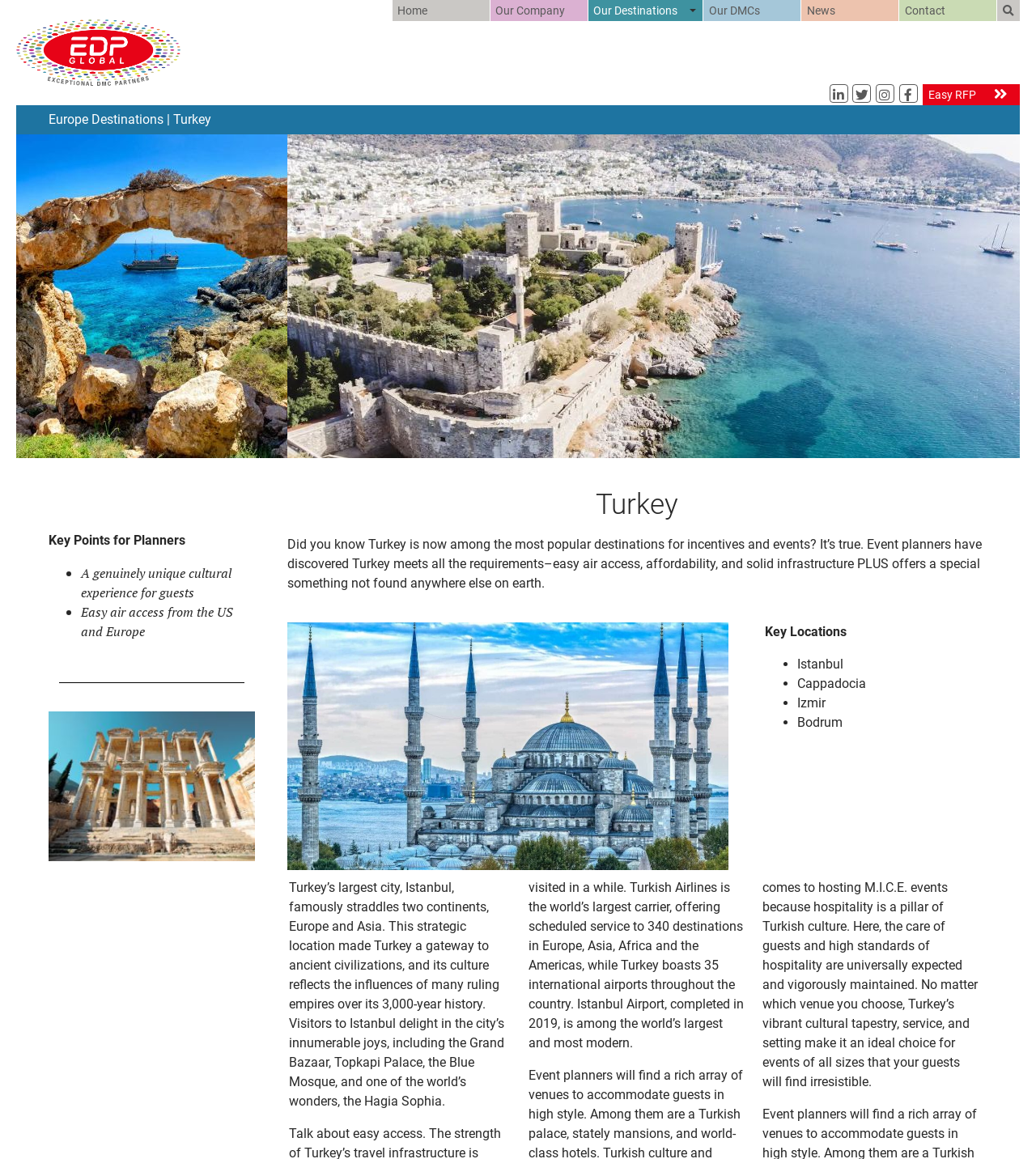Can you identify the bounding box coordinates of the clickable region needed to carry out this instruction: 'Click on Home'? The coordinates should be four float numbers within the range of 0 to 1, stated as [left, top, right, bottom].

[0.379, 0.0, 0.472, 0.018]